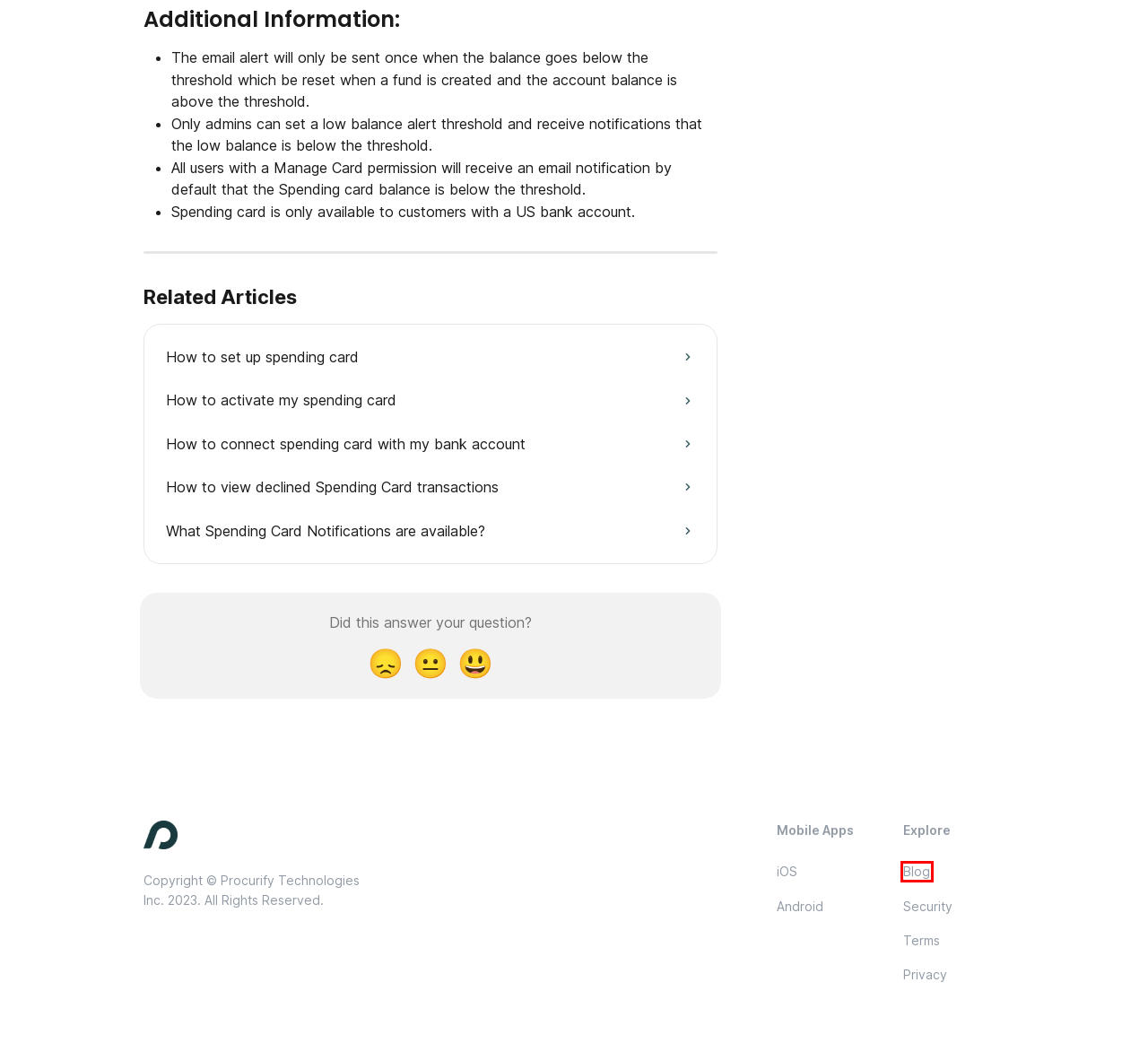Inspect the screenshot of a webpage with a red rectangle bounding box. Identify the webpage description that best corresponds to the new webpage after clicking the element inside the bounding box. Here are the candidates:
A. How to view declined Spending Card transactions | Procurify Knowledge Base
B. How to connect spending card with my bank account | Procurify Knowledge Base
C. Blog - Procurify
D. What Spending Card Notifications are available? | Procurify Knowledge Base
E. How to activate my spending card | Procurify Knowledge Base
F. Privacy Notice | Procurify
G. How to set up spending card | Procurify Knowledge Base
H. Security Overview - Procurify

C